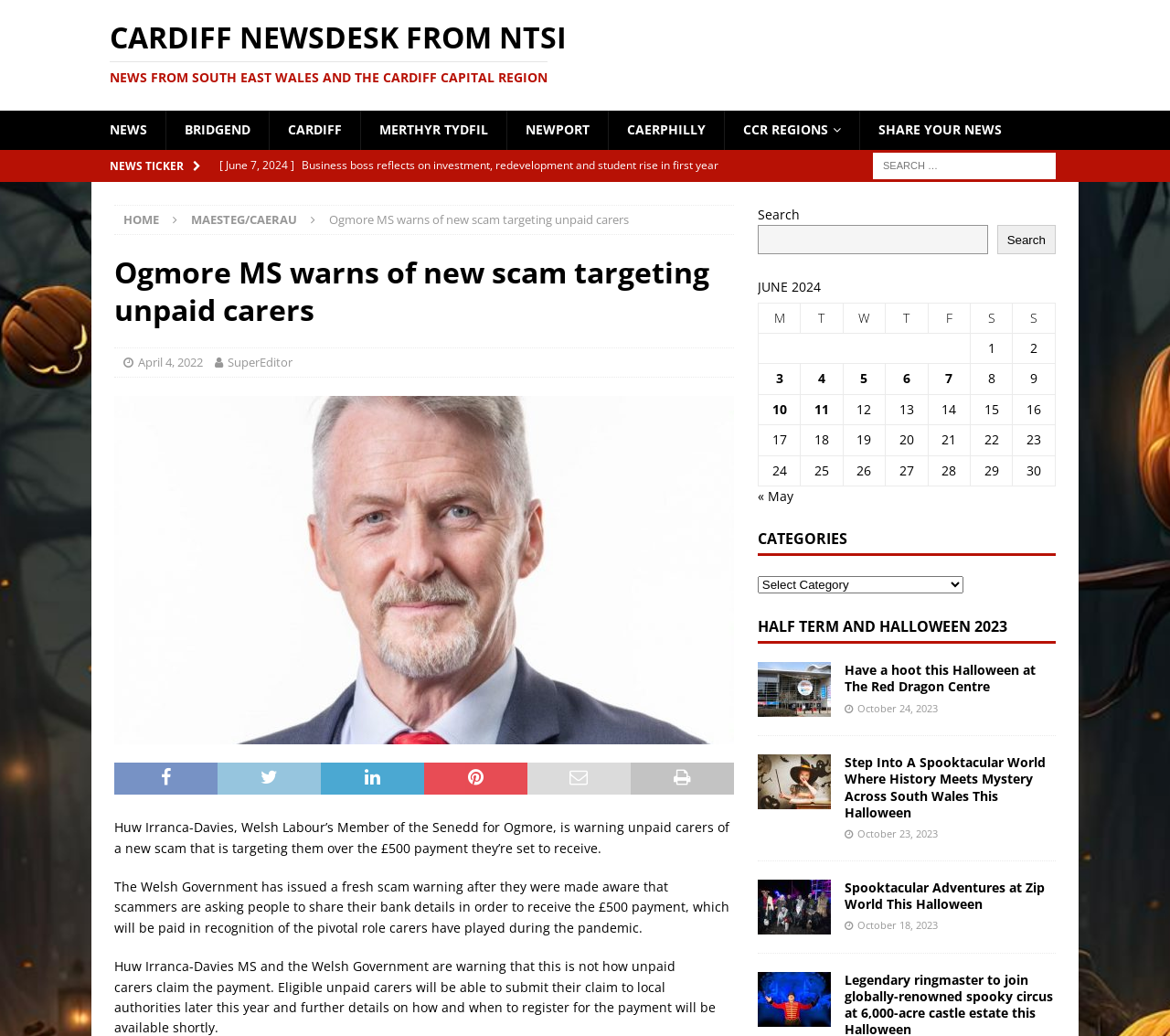Determine the bounding box coordinates of the clickable element to complete this instruction: "Share your news". Provide the coordinates in the format of four float numbers between 0 and 1, [left, top, right, bottom].

[0.734, 0.107, 0.872, 0.145]